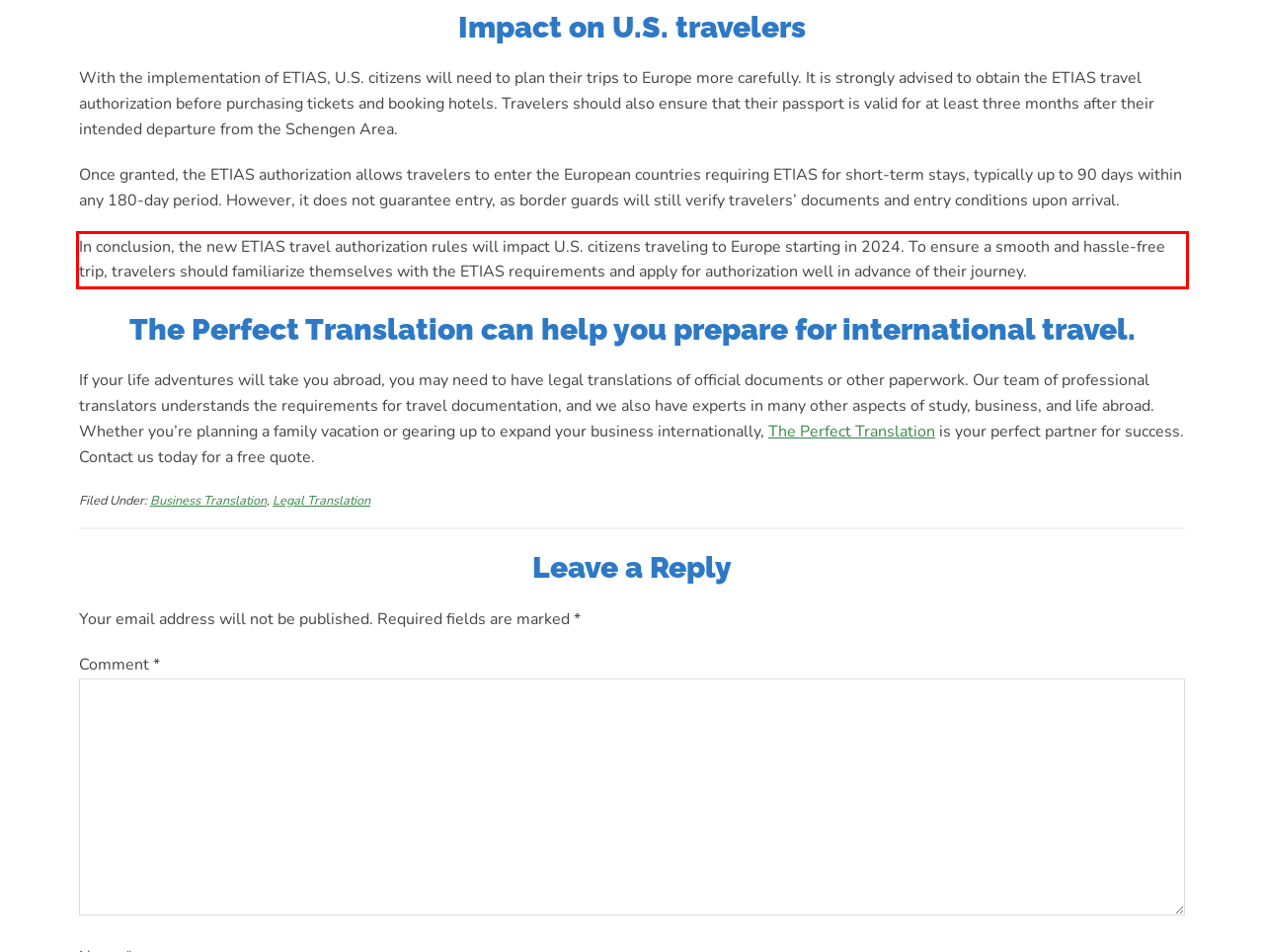Please recognize and transcribe the text located inside the red bounding box in the webpage image.

In conclusion, the new ETIAS travel authorization rules will impact U.S. citizens traveling to Europe starting in 2024. To ensure a smooth and hassle-free trip, travelers should familiarize themselves with the ETIAS requirements and apply for authorization well in advance of their journey.